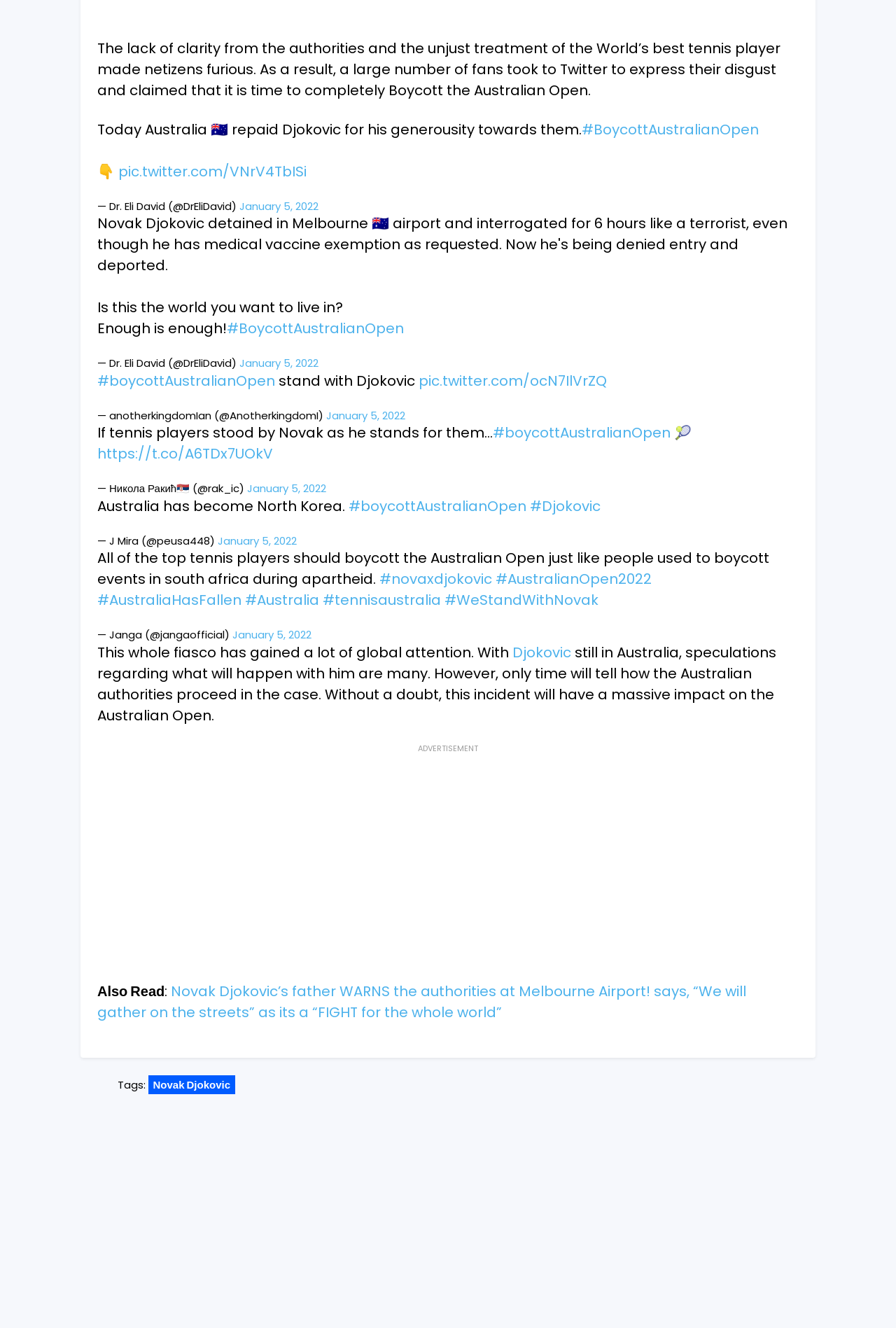Could you please study the image and provide a detailed answer to the question:
What is the topic of discussion on this webpage?

Based on the content of the webpage, it appears that the topic of discussion is the controversy surrounding Novak Djokovic and the Australian Open, with many users expressing their opinions and reactions on social media.